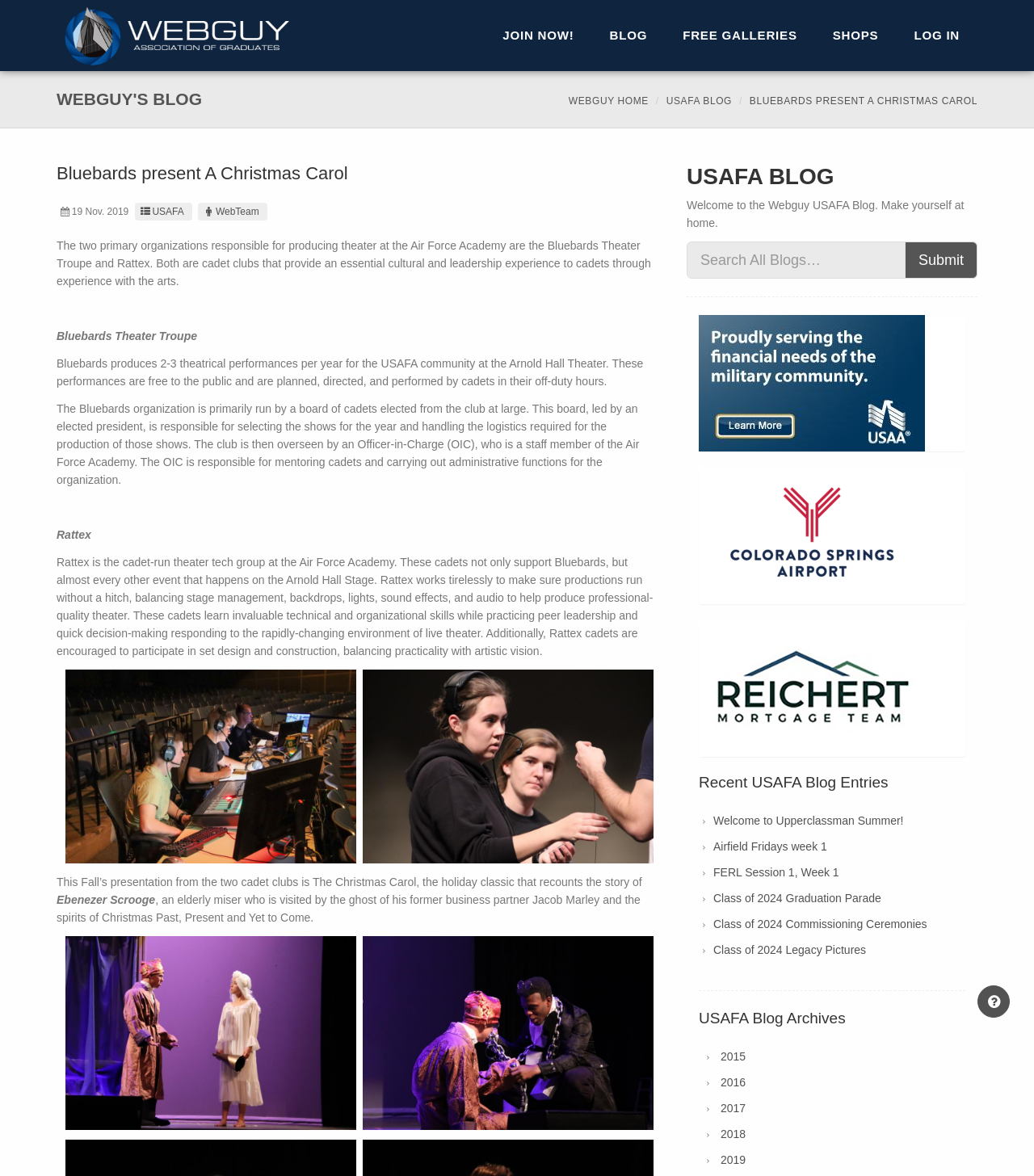Explain the webpage's design and content in an elaborate manner.

The webpage is about the Bluebards Theater Troupe and Rattex, two cadet clubs at the Air Force Academy that produce theater performances. At the top of the page, there are several links, including "JOIN NOW!", "BLOG", "FREE GALLERIES", "SHOPS", and "LOG IN". Below these links, there is a header section with a heading "WEBGUY'S BLOG" and links to "WEBGUY HOME" and "USAFA BLOG".

The main content of the page is divided into two sections. The left section has a heading "Bluebards present A Christmas Carol" and provides information about the two cadet clubs, including their roles and responsibilities in producing theater performances. There are several paragraphs of text that describe the clubs' activities, including the selection of shows, logistics, and technical aspects of production.

The right section of the page is dedicated to the USAFA blog, with a heading "USAFA BLOG" and a search bar. Below the search bar, there are several articles listed, each with a link to a blog entry. The articles are followed by a section titled "Recent USAFA Blog Entries" with links to several recent blog posts. Further down, there is a section titled "USAFA Blog Archives" with links to blog posts from previous years, organized by year.

Throughout the page, there are several icons and images, including a Facebook icon and a search icon. The overall layout of the page is organized and easy to navigate, with clear headings and concise text.